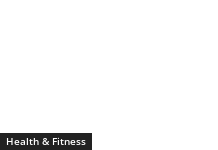What approach to health does the image encourage?
Please provide a comprehensive answer based on the visual information in the image.

The design of the image emphasizes its relevance within a broader context of wellness-related articles, encouraging users to explore more resources for a holistic approach to health, which implies that the image promotes a comprehensive and integrated approach to health and wellness.